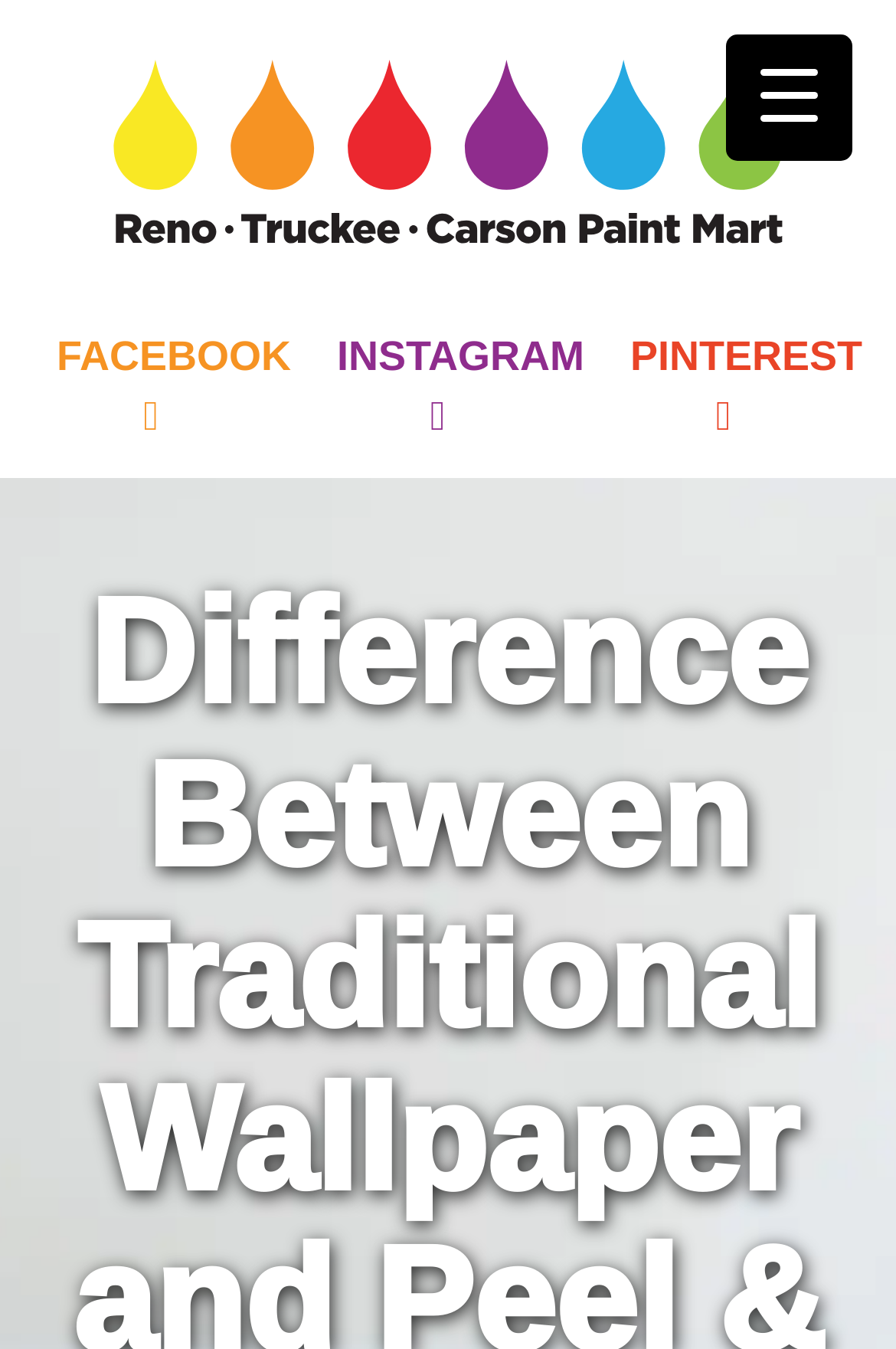Please provide the main heading of the webpage content.

Difference Between Traditional Wallpaper and Peel & Stick Wallpaper